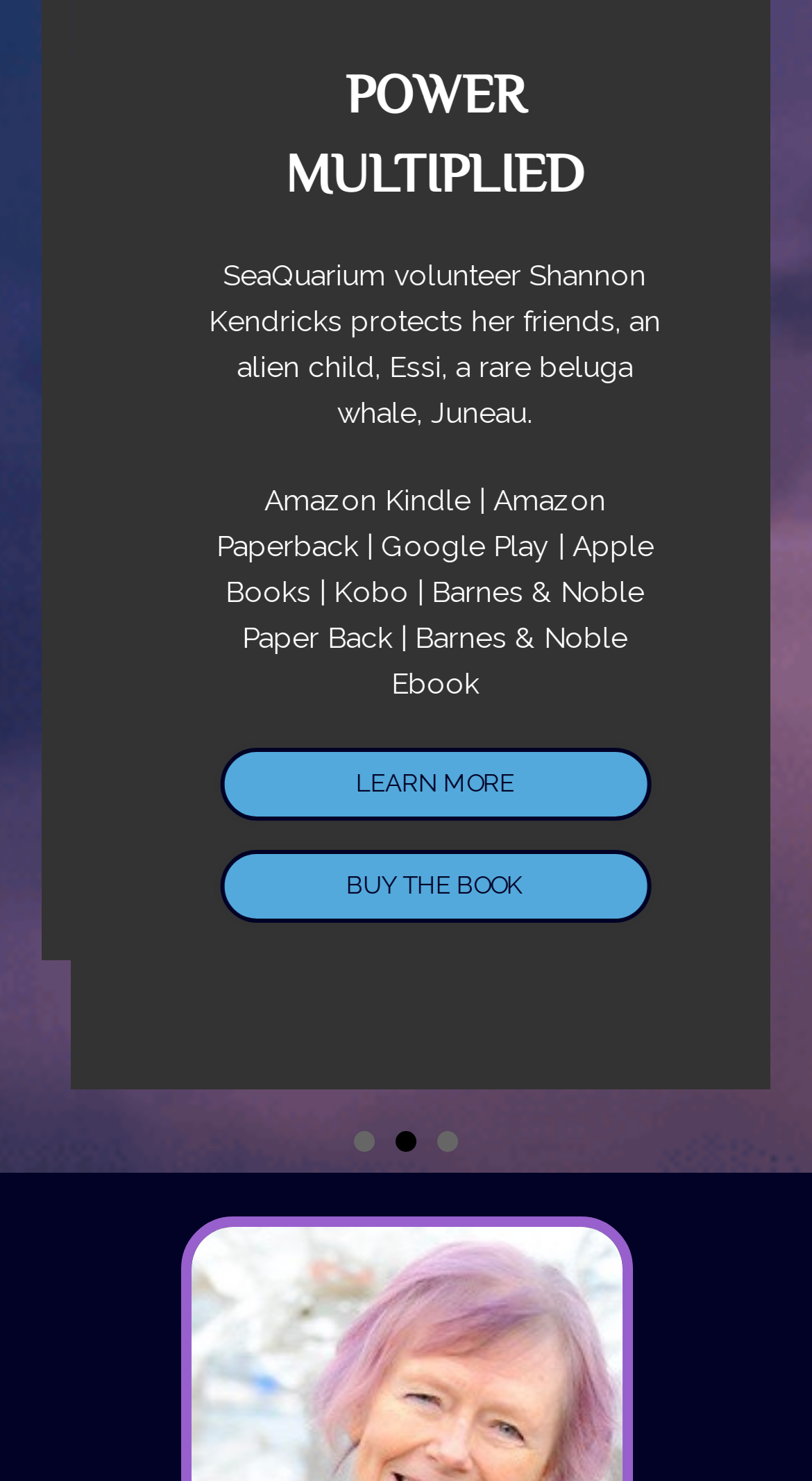Refer to the image and provide an in-depth answer to the question: 
What is the position of the 'LEARN MORE' link?

The 'LEARN MORE' link is positioned in the middle of the webpage, with its bounding box coordinates being [0.235, 0.505, 0.765, 0.555].